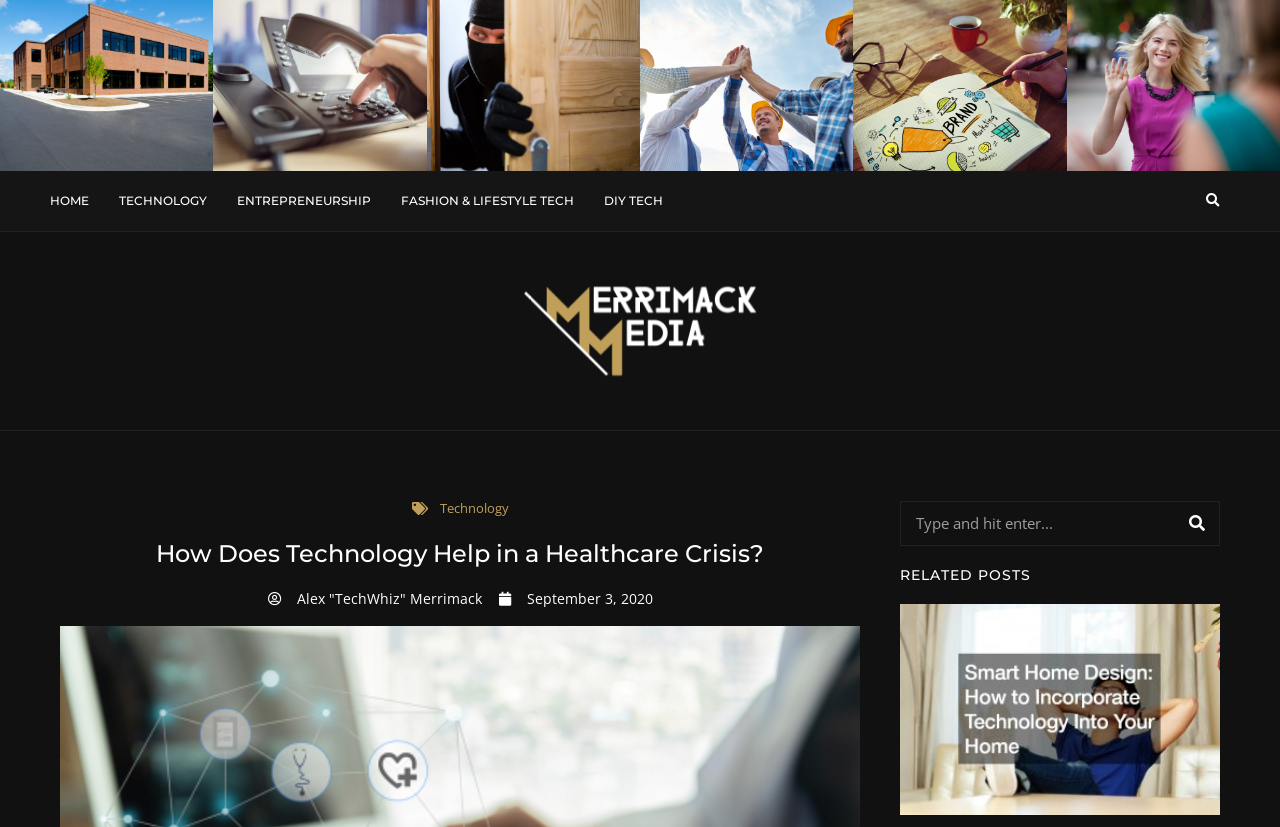Give the bounding box coordinates for the element described as: "Contact us".

None